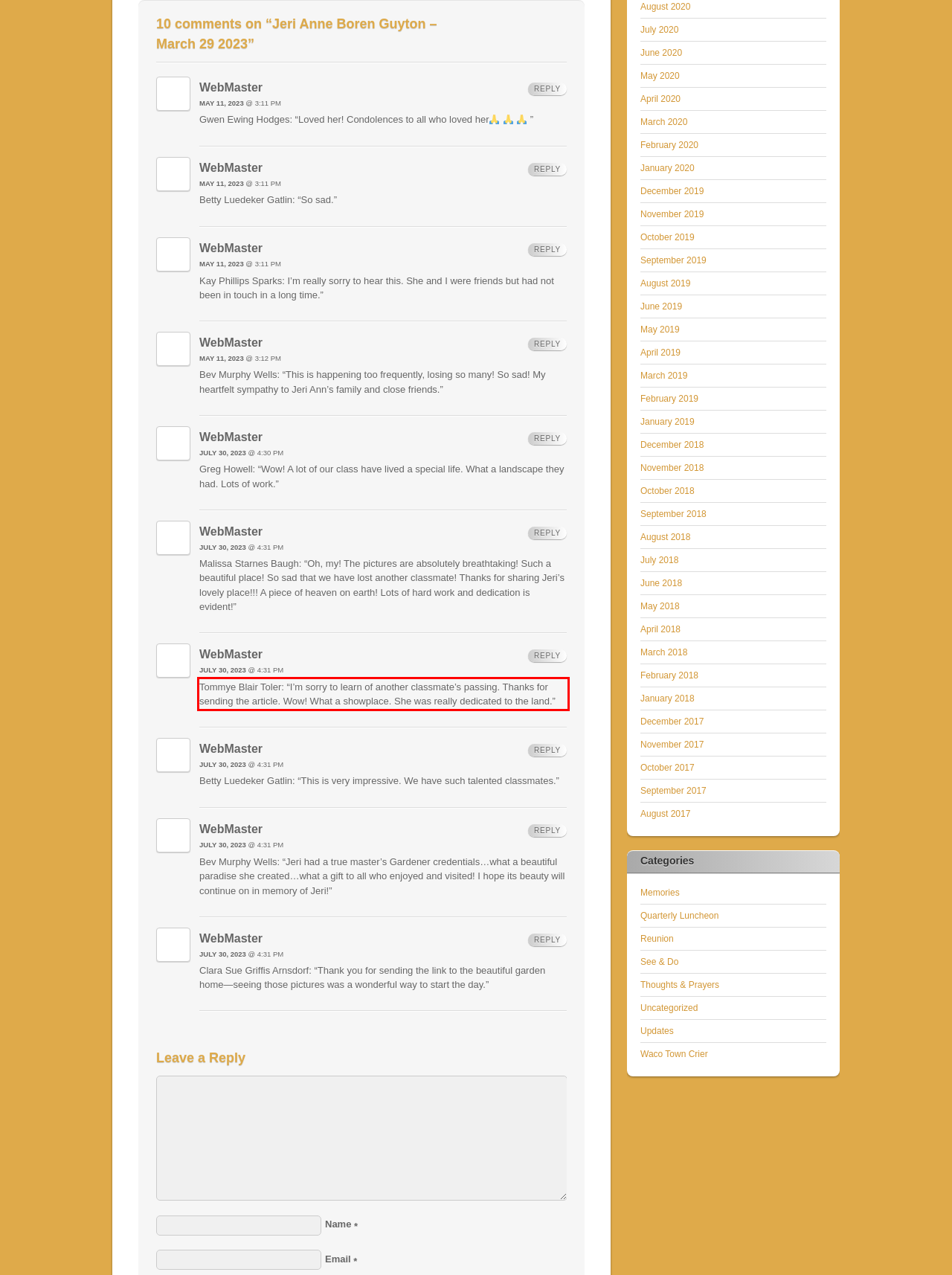Please perform OCR on the UI element surrounded by the red bounding box in the given webpage screenshot and extract its text content.

Tommye Blair Toler: “I’m sorry to learn of another classmate’s passing. Thanks for sending the article. Wow! What a showplace. She was really dedicated to the land.”